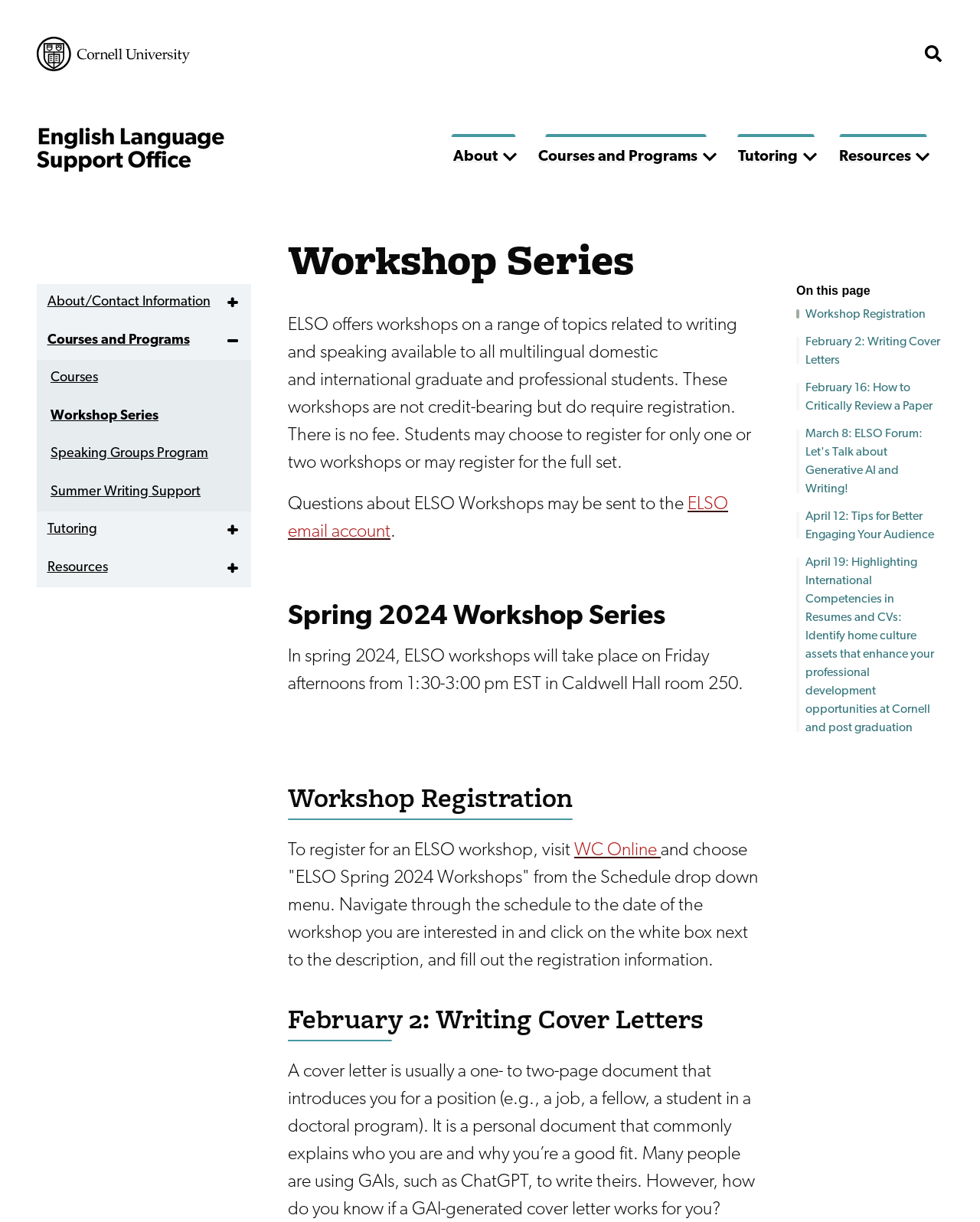Use the information in the screenshot to answer the question comprehensively: What is the date of the workshop 'Writing Cover Letters'?

The date of the workshop 'Writing Cover Letters' can be found in the heading 'February 2: Writing Cover Letters' which is located in the section 'Workshop Registration'.